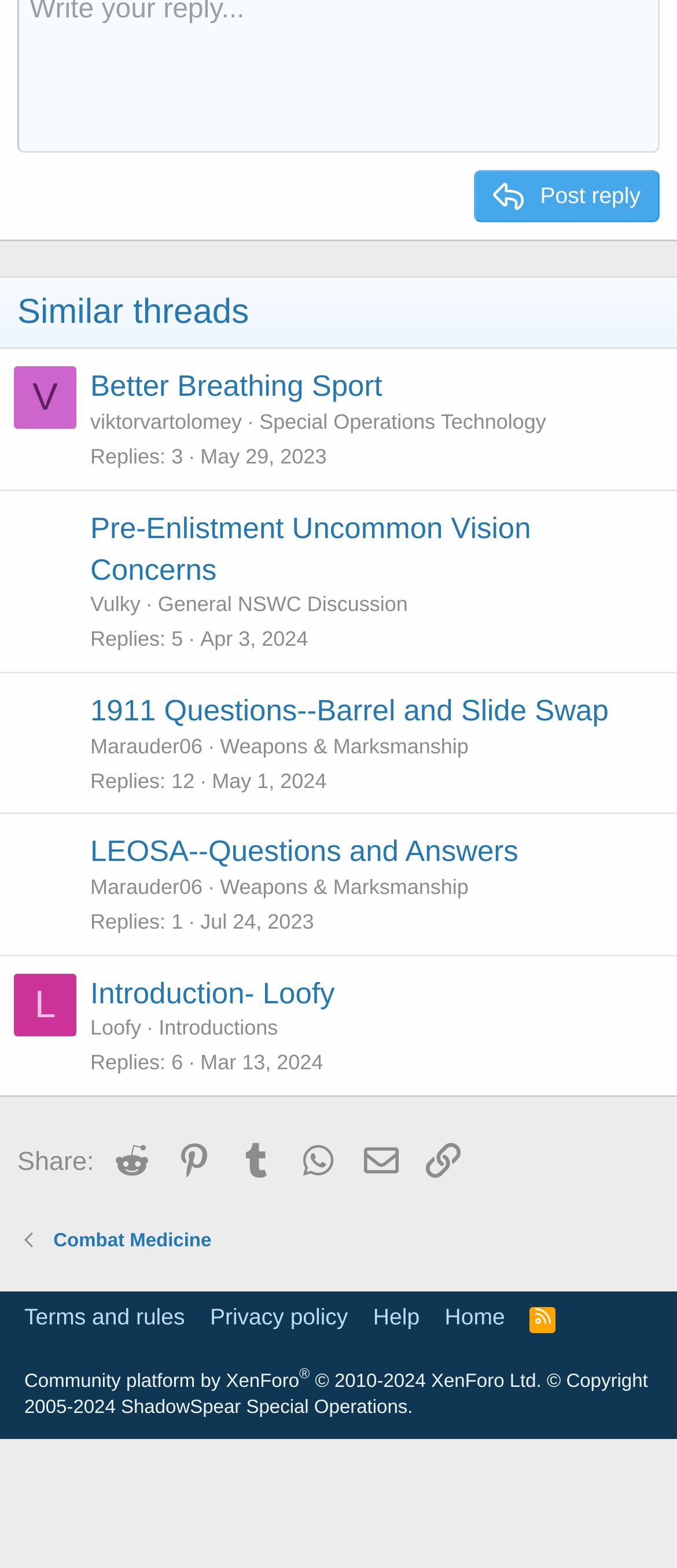Respond with a single word or phrase:
What is the purpose of the buttons at the bottom of the page?

Sharing